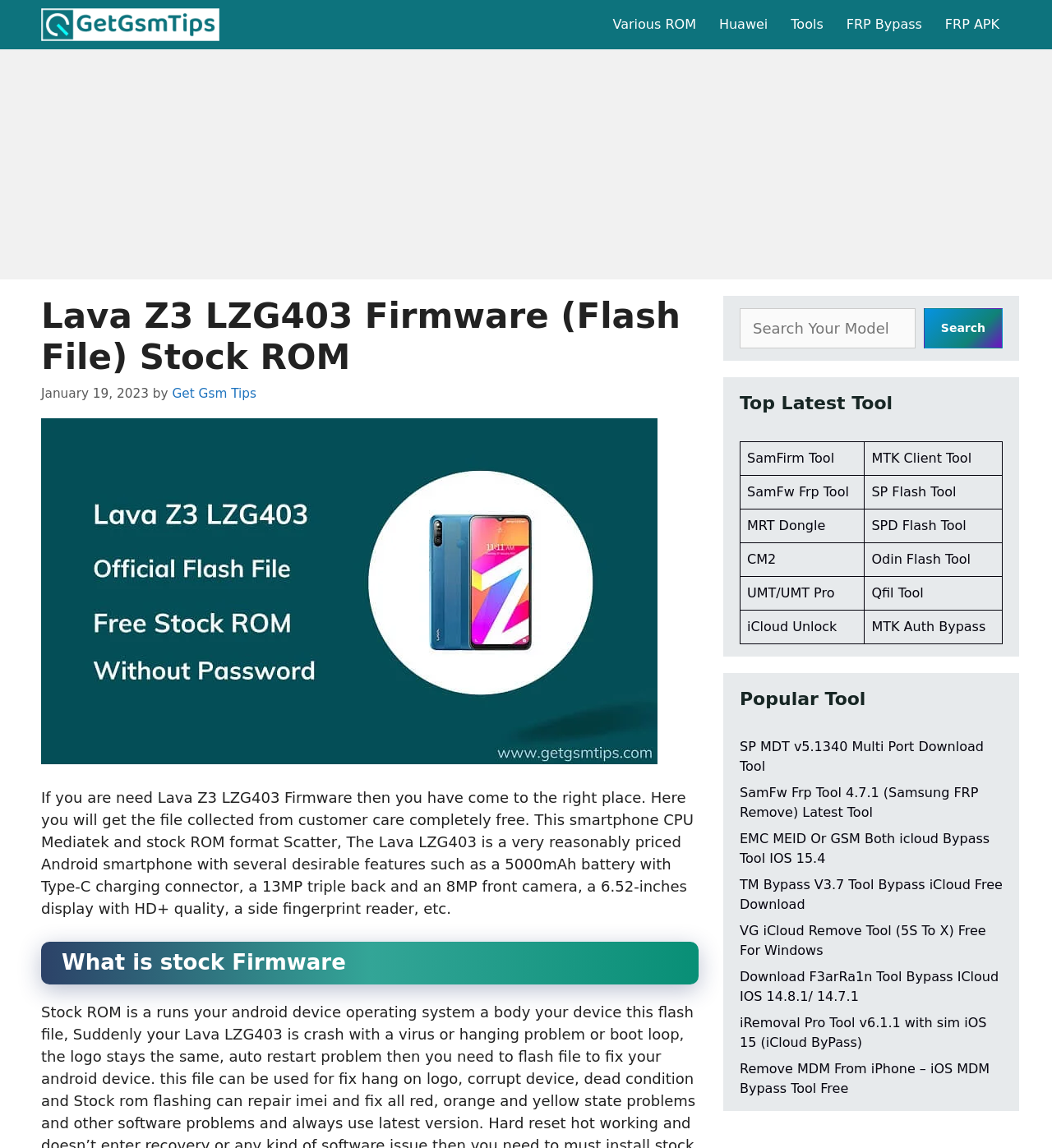What is the name of the firmware?
Examine the image and provide an in-depth answer to the question.

The name of the firmware can be found in the heading 'Lava Z3 LZG403 Firmware (Flash File) Stock ROM' which is located at the top of the webpage.